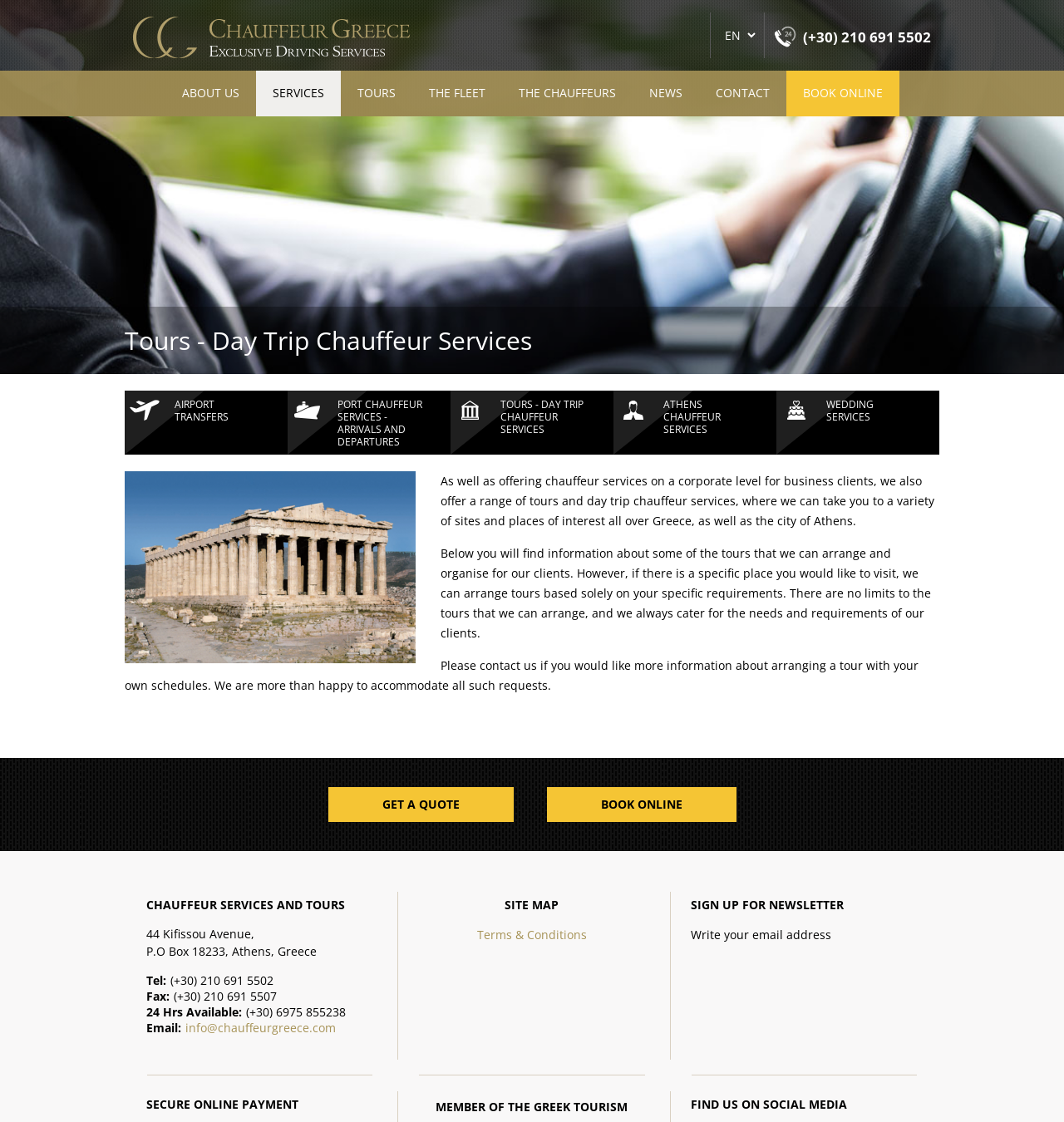What is the email address to contact Chauffeur Greece?
Refer to the screenshot and deliver a thorough answer to the question presented.

I found the email address by looking at the section with contact information, where it says 'Email:' and then the email address is listed as 'info@chauffeurgreece.com'.